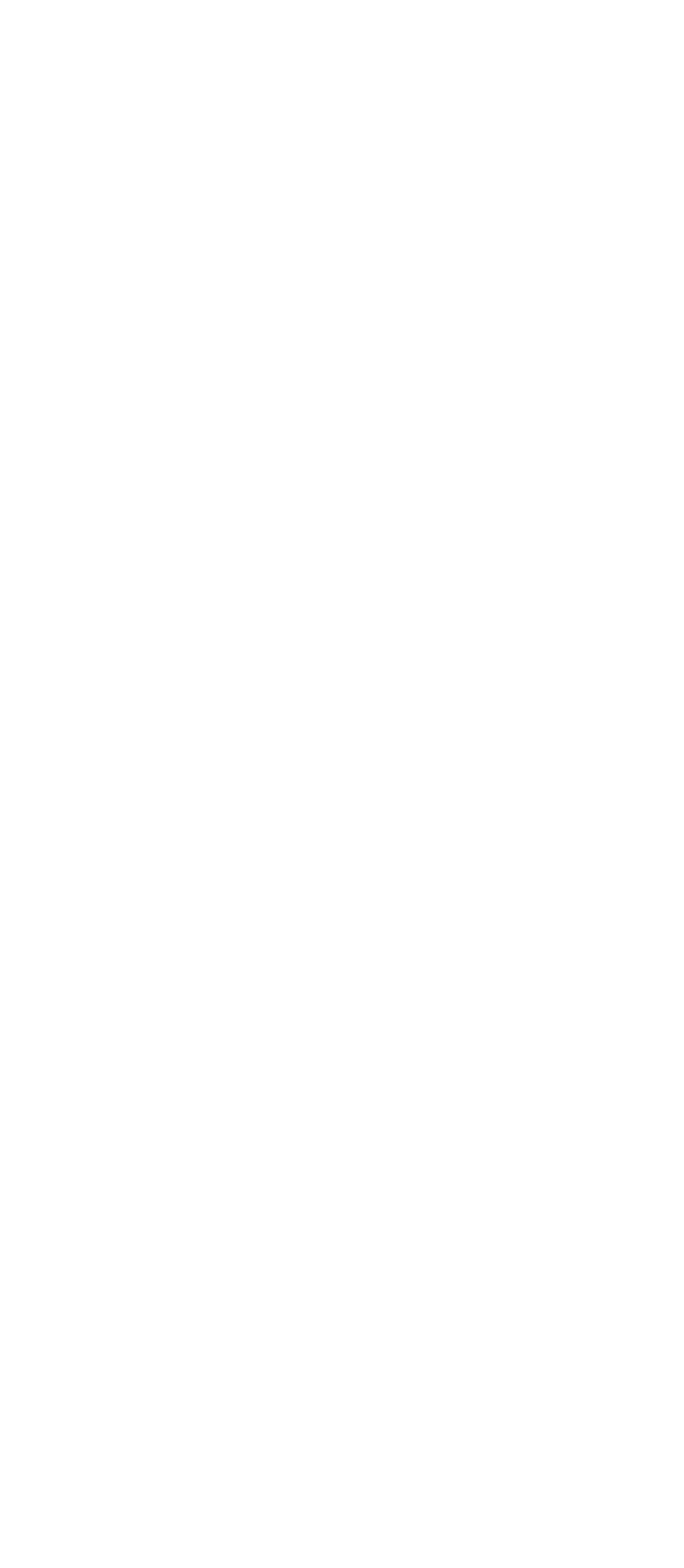Who is the Greek writer mentioned?
Please answer using one word or phrase, based on the screenshot.

Ovid